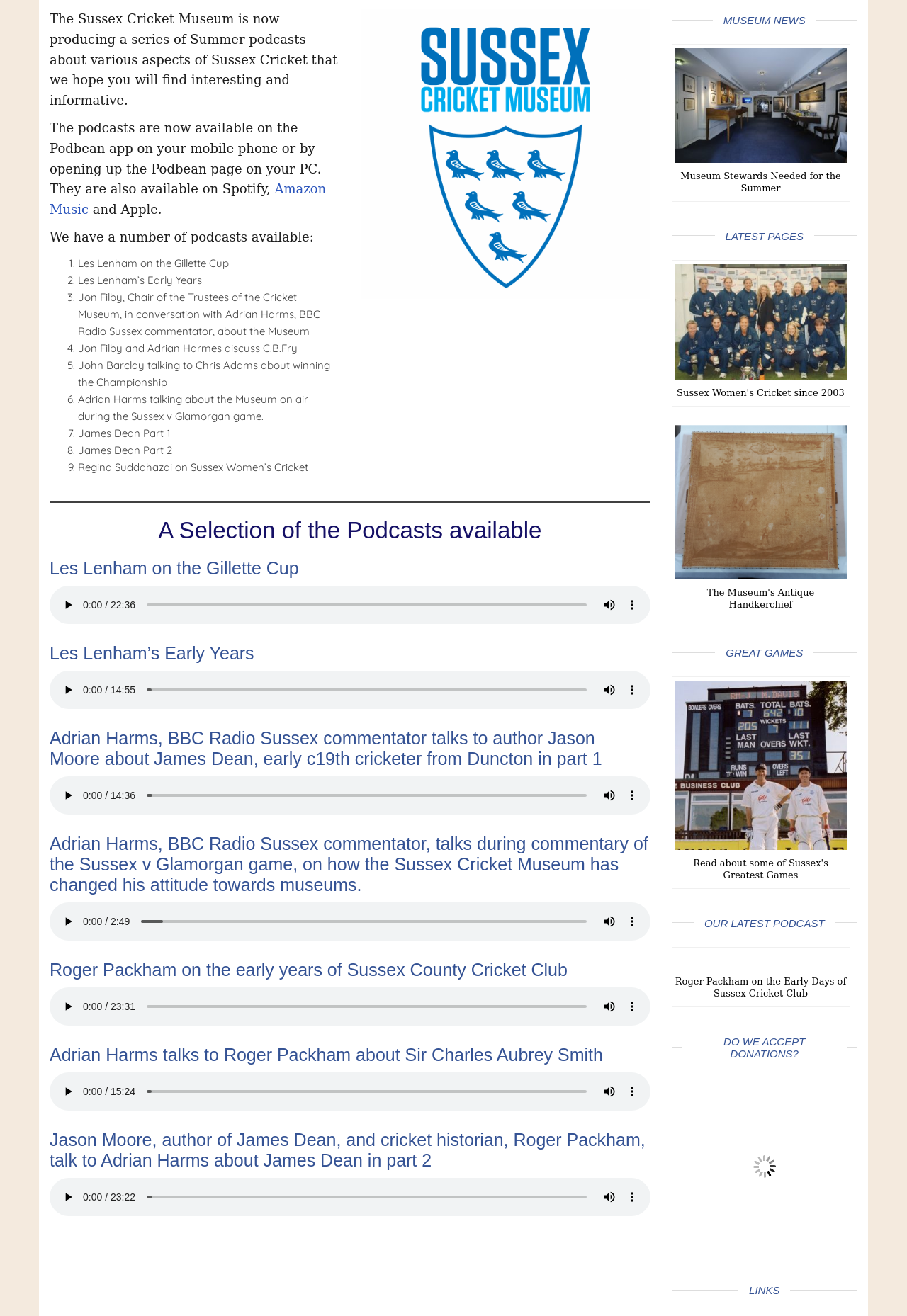Extract the bounding box coordinates for the UI element described by the text: "Amazon Music". The coordinates should be in the form of [left, top, right, bottom] with values between 0 and 1.

[0.055, 0.138, 0.359, 0.165]